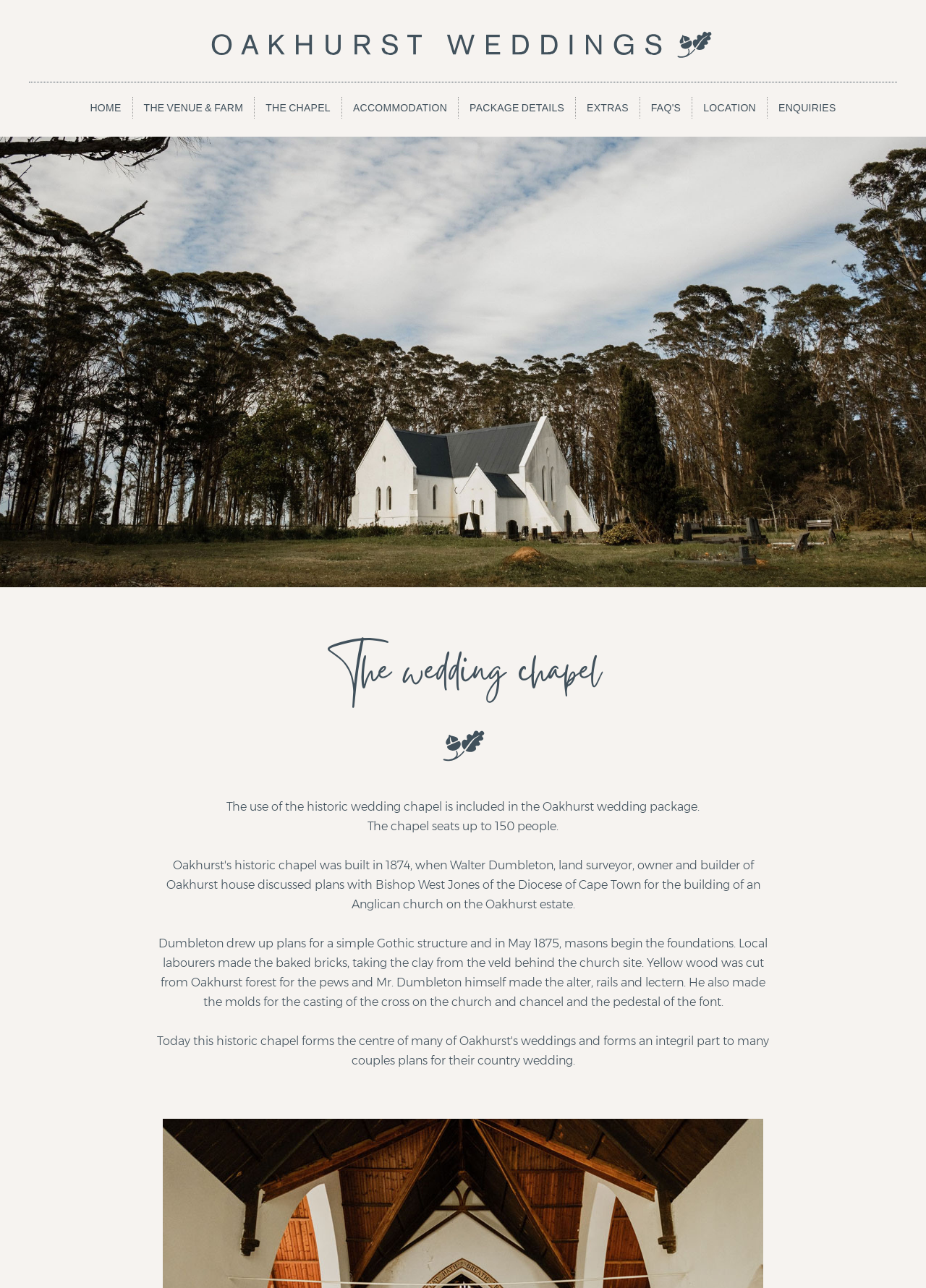Given the description of the UI element: "Location", predict the bounding box coordinates in the form of [left, top, right, bottom], with each value being a float between 0 and 1.

[0.748, 0.075, 0.828, 0.092]